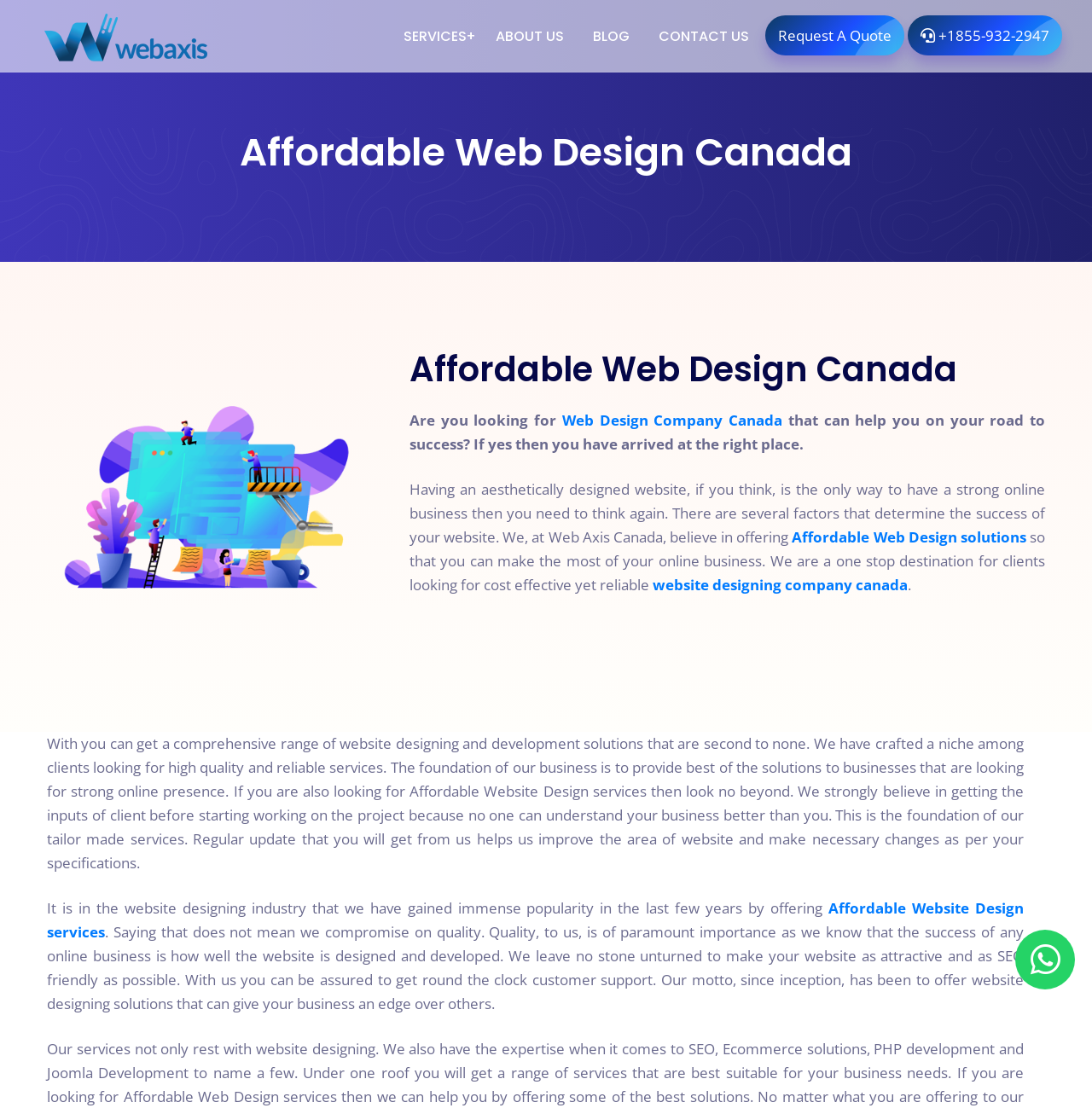What is the importance of quality in Web Axis Canada's services?
Using the picture, provide a one-word or short phrase answer.

Paramount importance